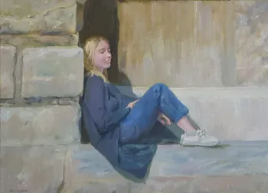What type of shoes is the woman wearing?
Answer the question with a single word or phrase by looking at the picture.

White sneakers